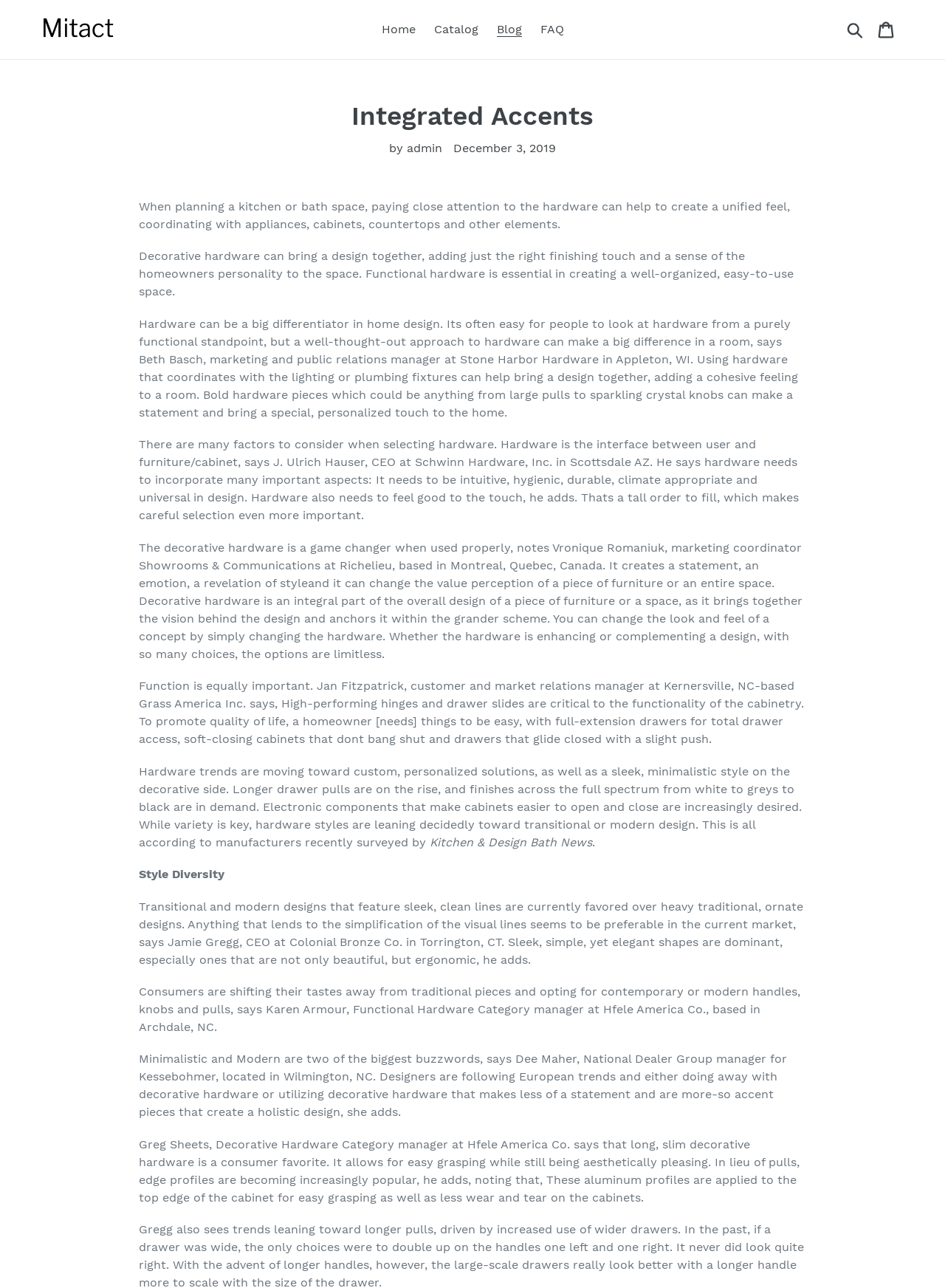What is the importance of hinges and drawer slides?
Using the screenshot, give a one-word or short phrase answer.

Critical to functionality